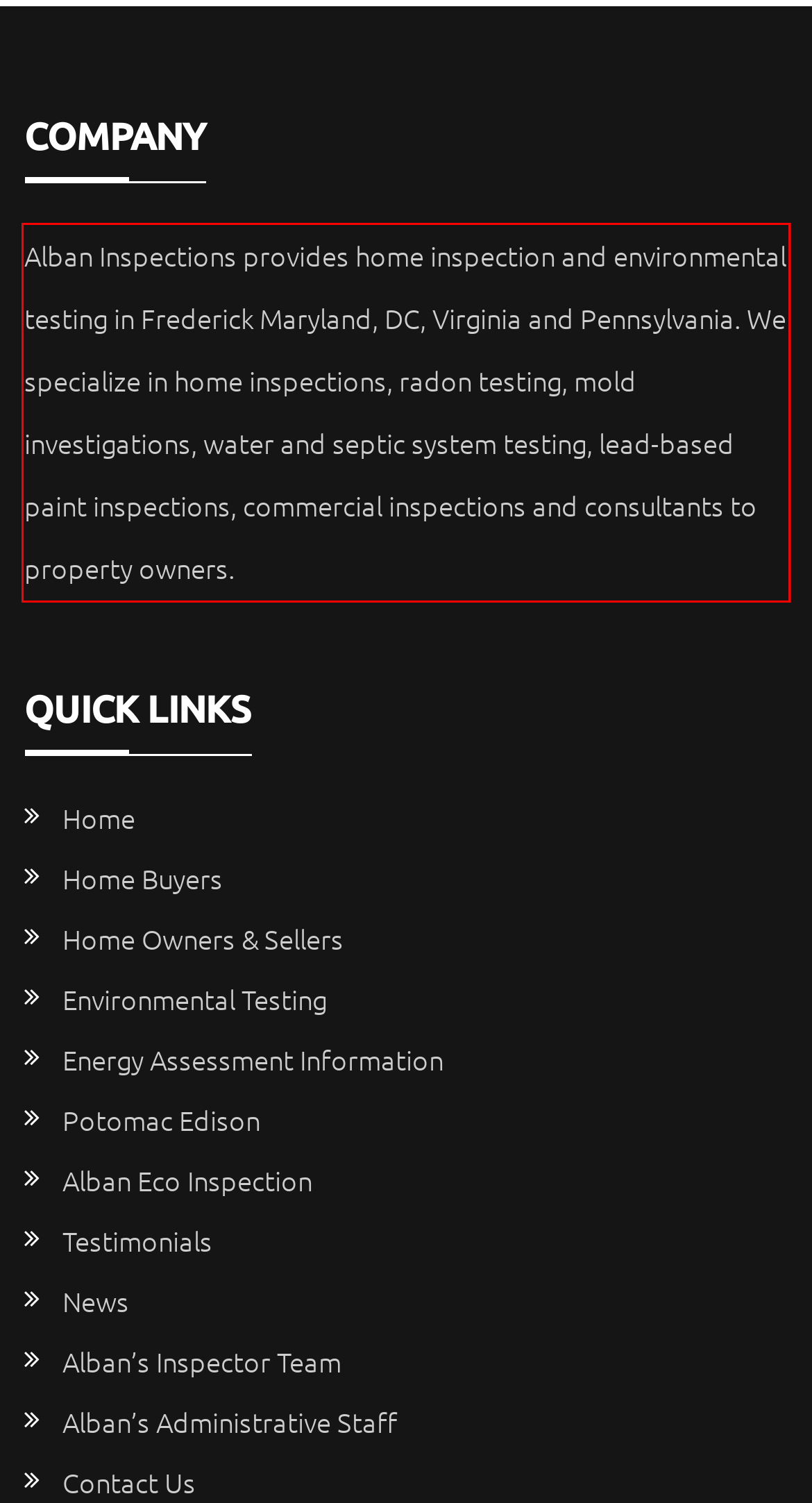View the screenshot of the webpage and identify the UI element surrounded by a red bounding box. Extract the text contained within this red bounding box.

Alban Inspections provides home inspection and environmental testing in Frederick Maryland, DC, Virginia and Pennsylvania. We specialize in home inspections, radon testing, mold investigations, water and septic system testing, lead-based paint inspections, commercial inspections and consultants to property owners.